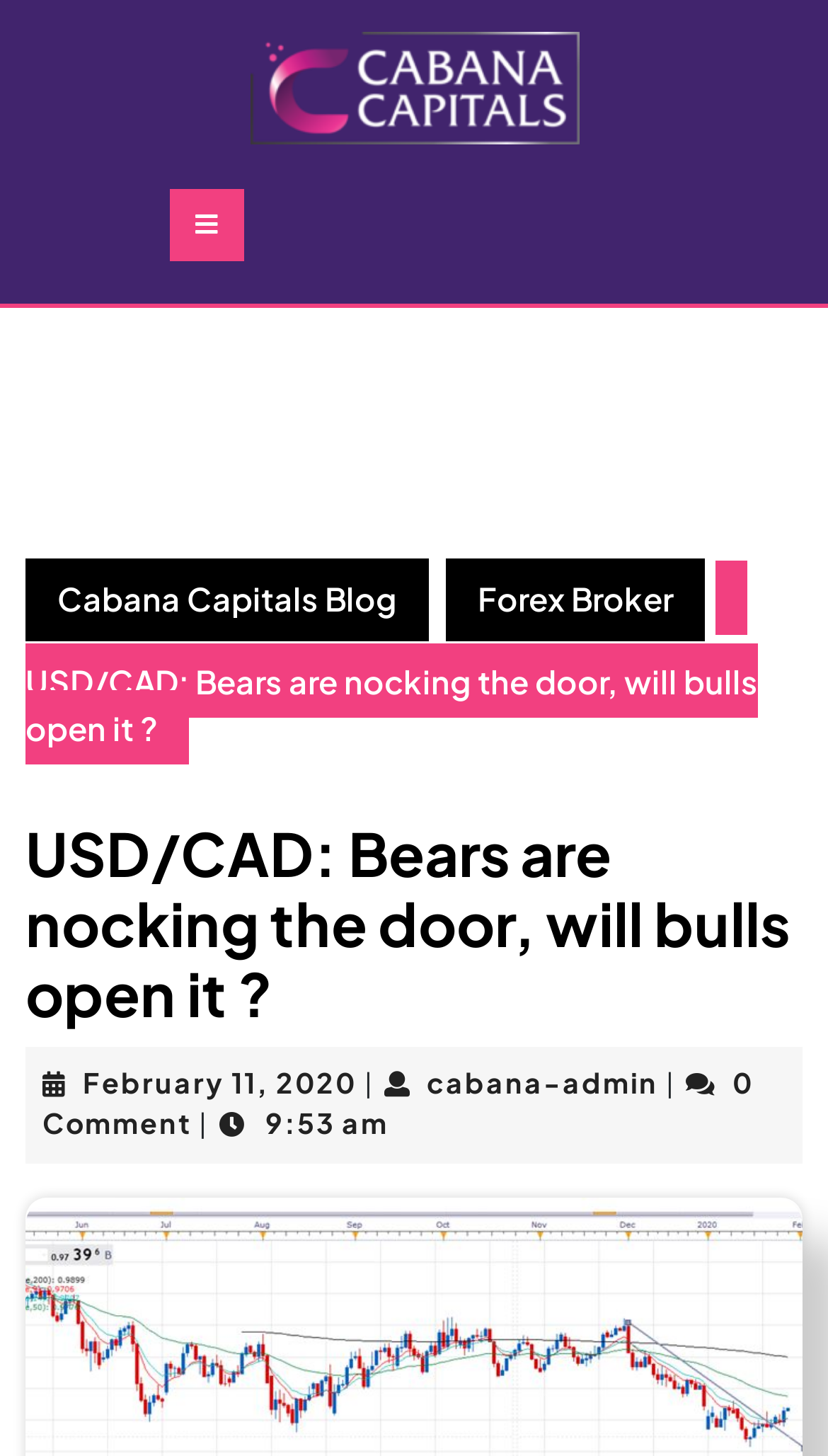What is the time the article was published?
Please provide an in-depth and detailed response to the question.

By looking at the timestamp section, we can see that the article was published at '9:53 am', which is indicated by the StaticText '9:53 am'.